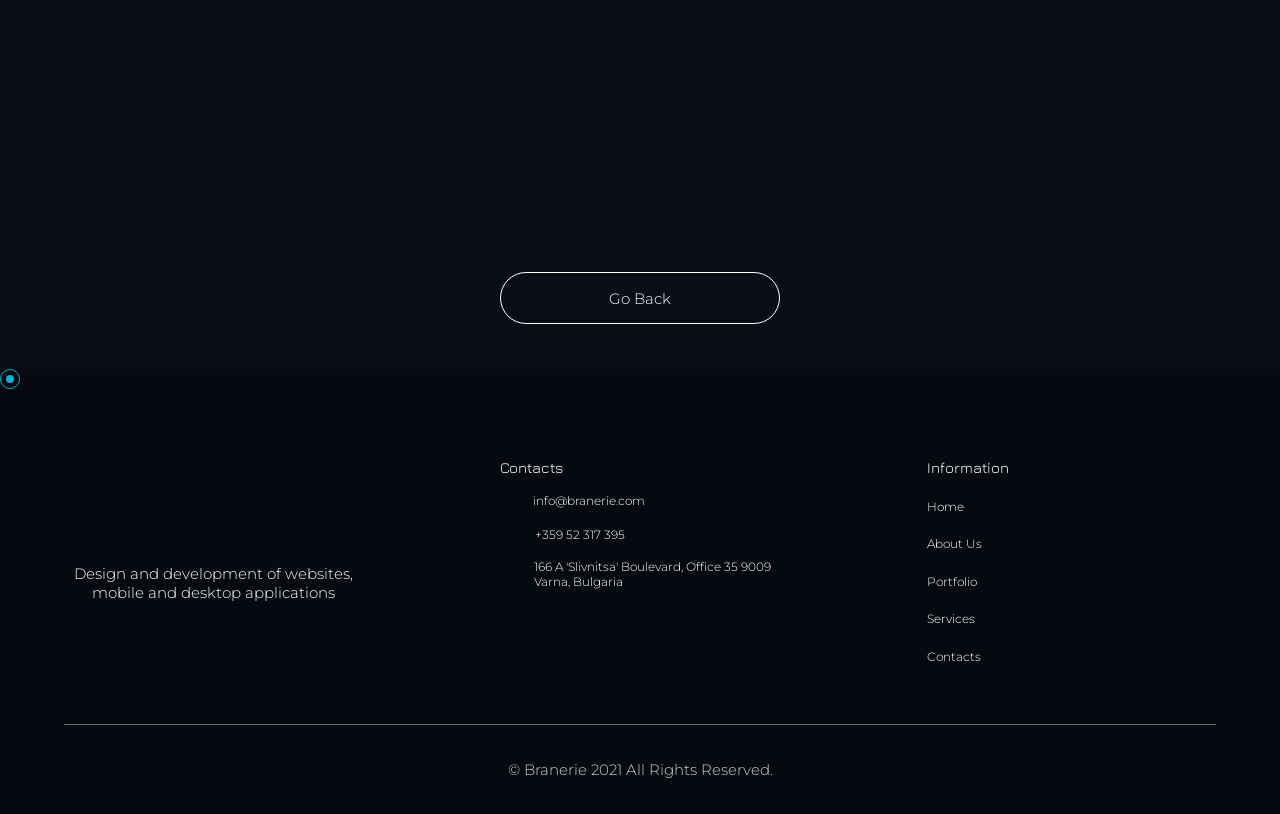Please analyze the image and give a detailed answer to the question:
What services does the company provide?

The company's services can be found in the main content section, where the text 'Design and development of websites, mobile and desktop applications' is written.